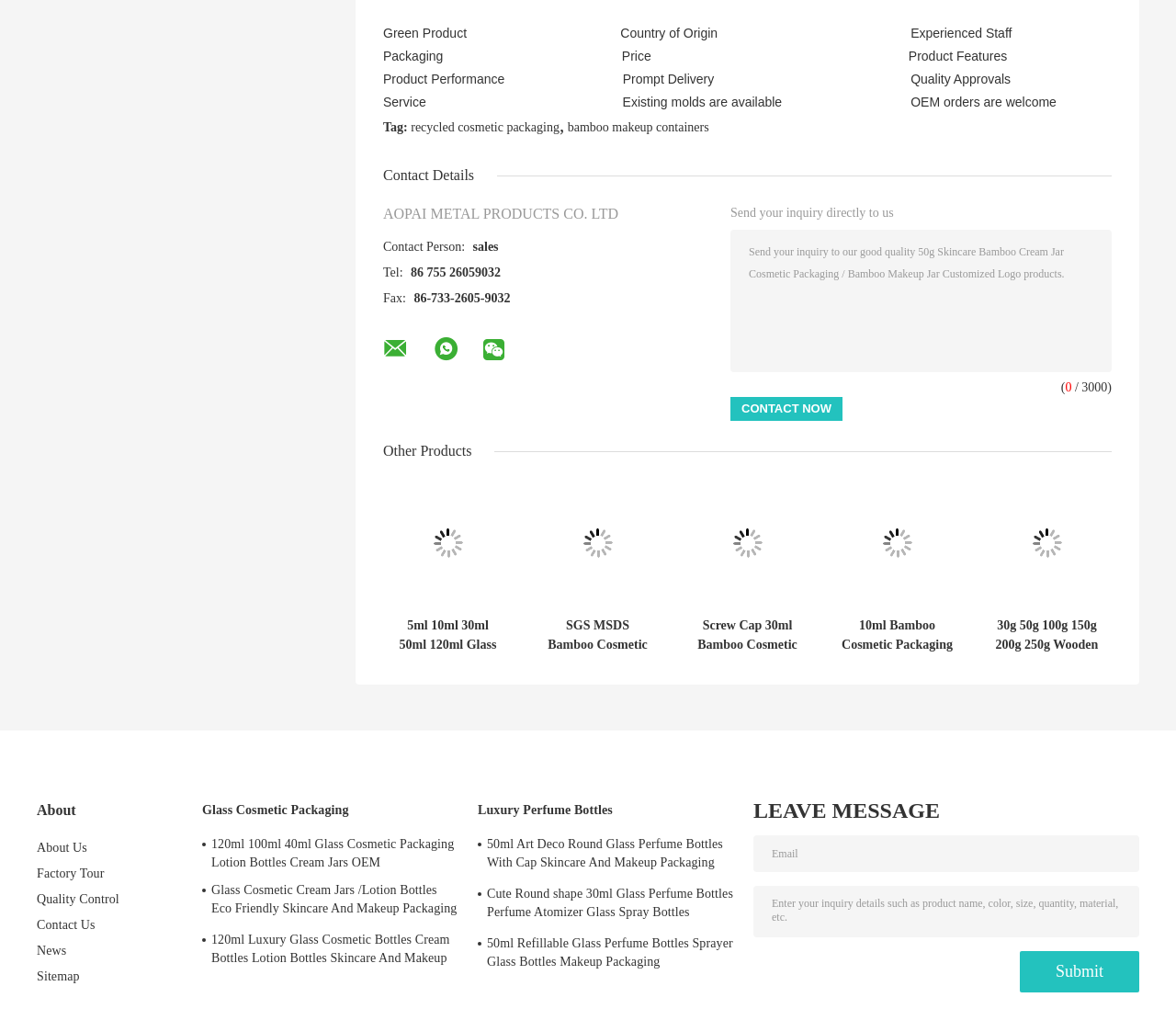What is the product category?
Give a single word or phrase as your answer by examining the image.

Cosmetic Packaging